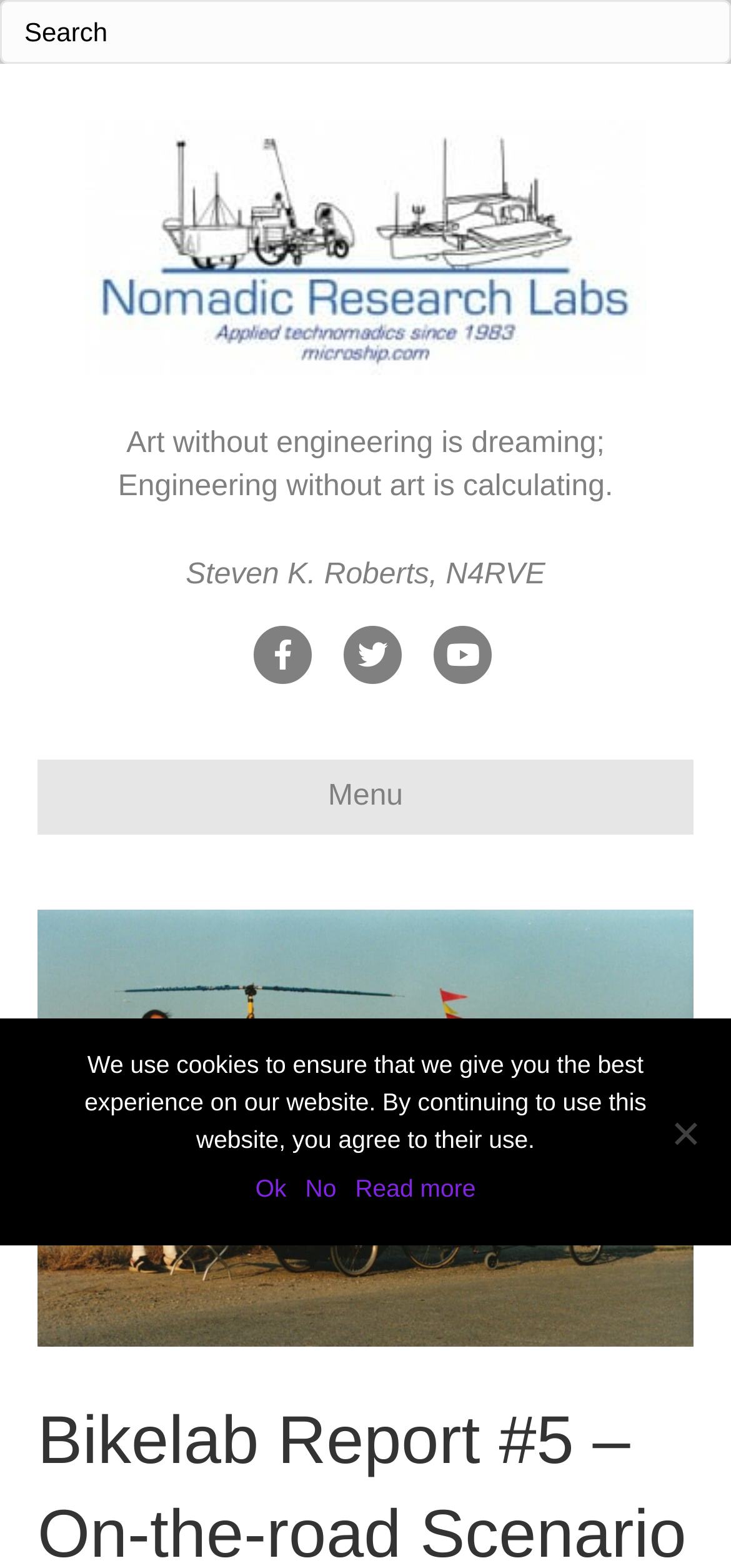Locate the bounding box of the UI element defined by this description: "Michael Kirk". The coordinates should be given as four float numbers between 0 and 1, formatted as [left, top, right, bottom].

None